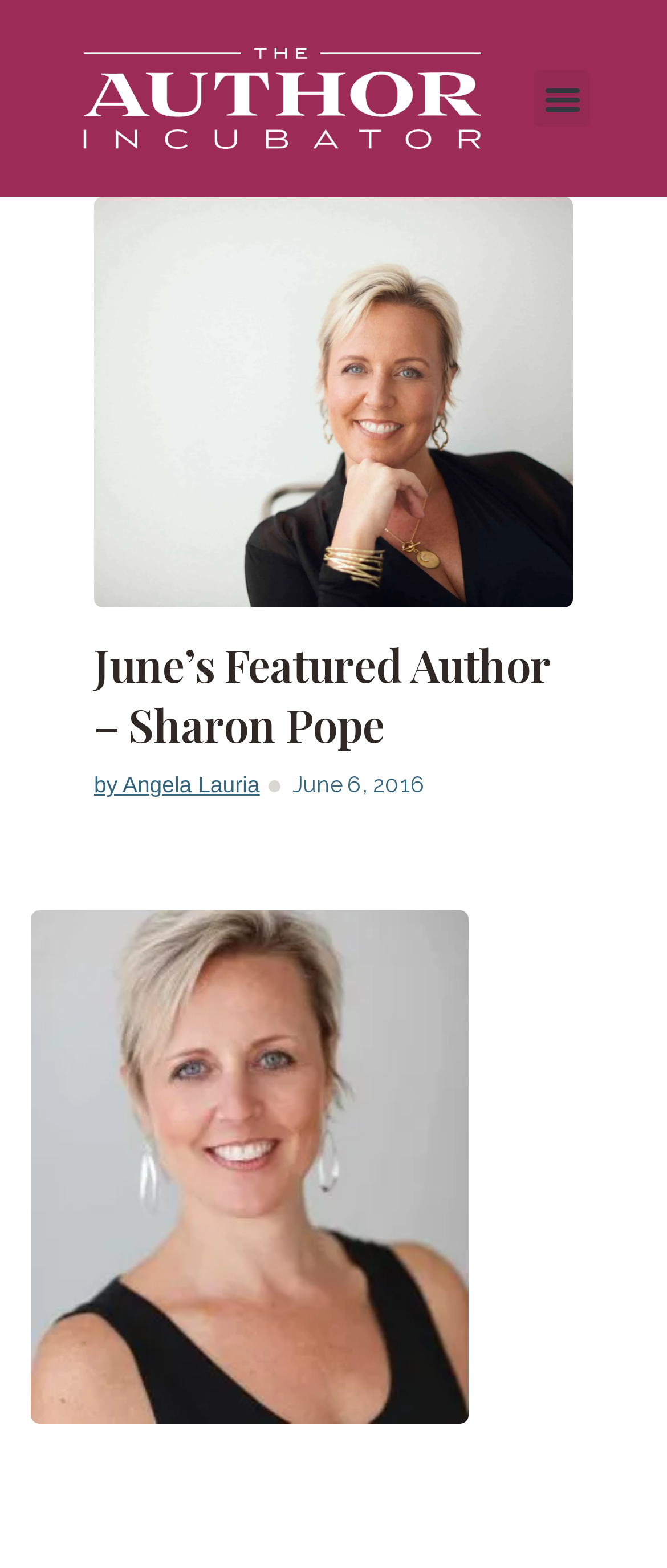Locate the bounding box coordinates for the element described below: "Aleran". The coordinates must be four float values between 0 and 1, formatted as [left, top, right, bottom].

None